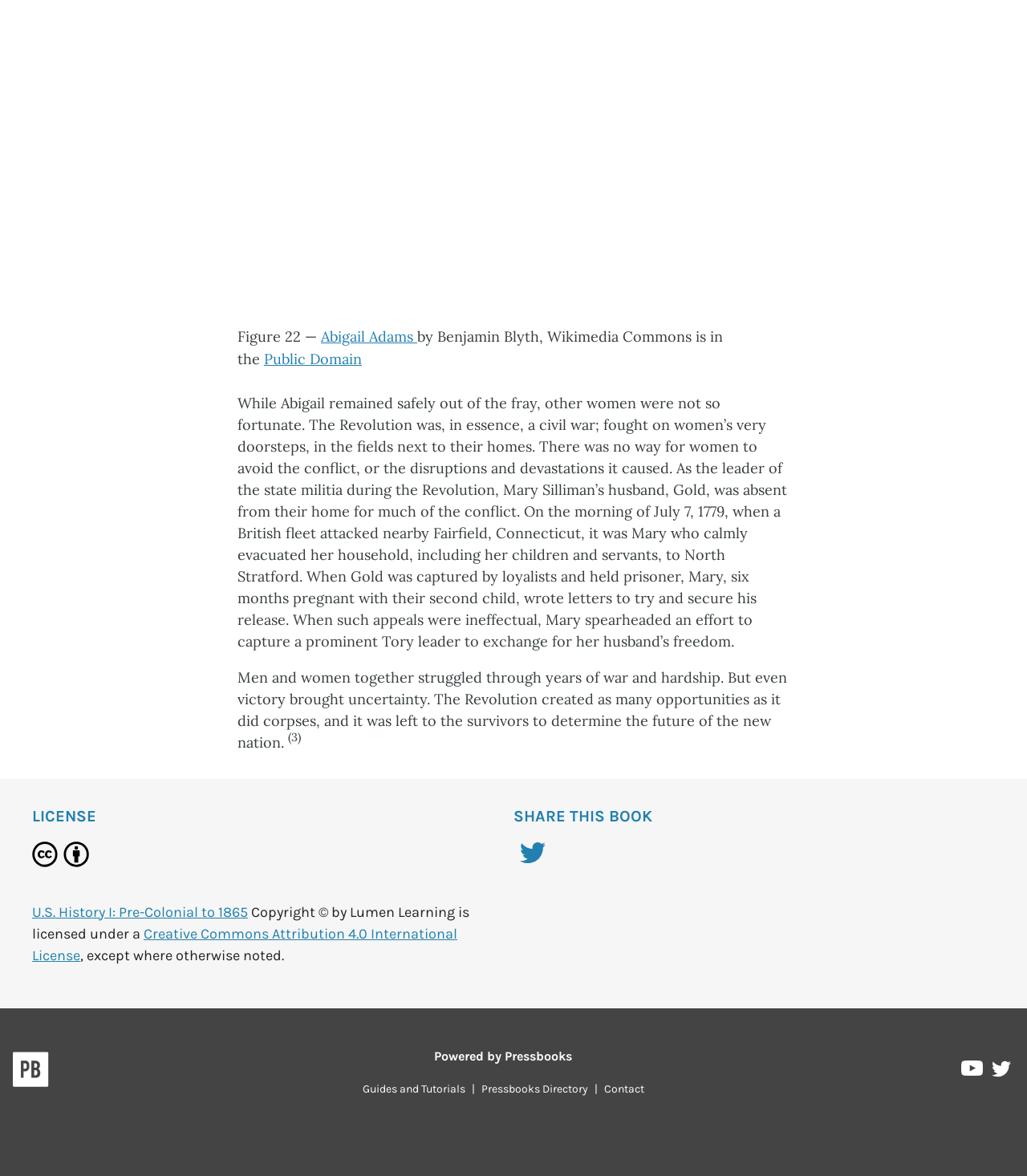Specify the bounding box coordinates for the region that must be clicked to perform the given instruction: "Check LICENSE".

[0.031, 0.684, 0.475, 0.704]